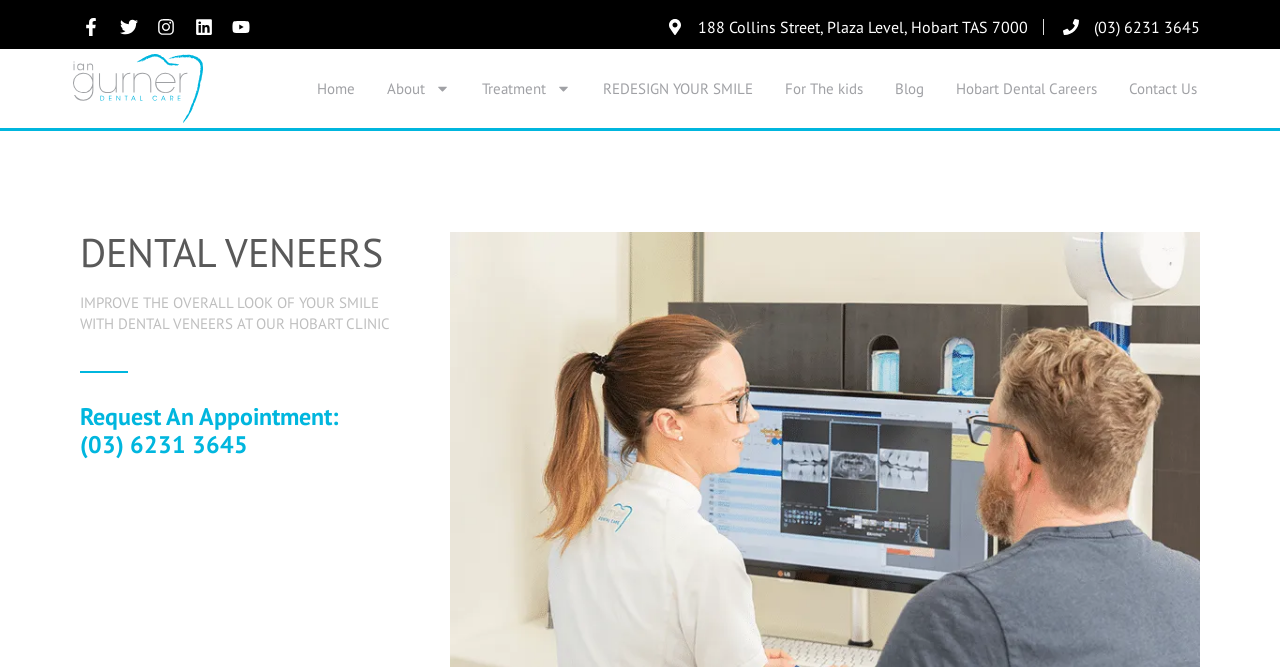Please locate the bounding box coordinates of the element that should be clicked to complete the given instruction: "Click the 'Contact Us' link".

[0.869, 0.098, 0.947, 0.167]